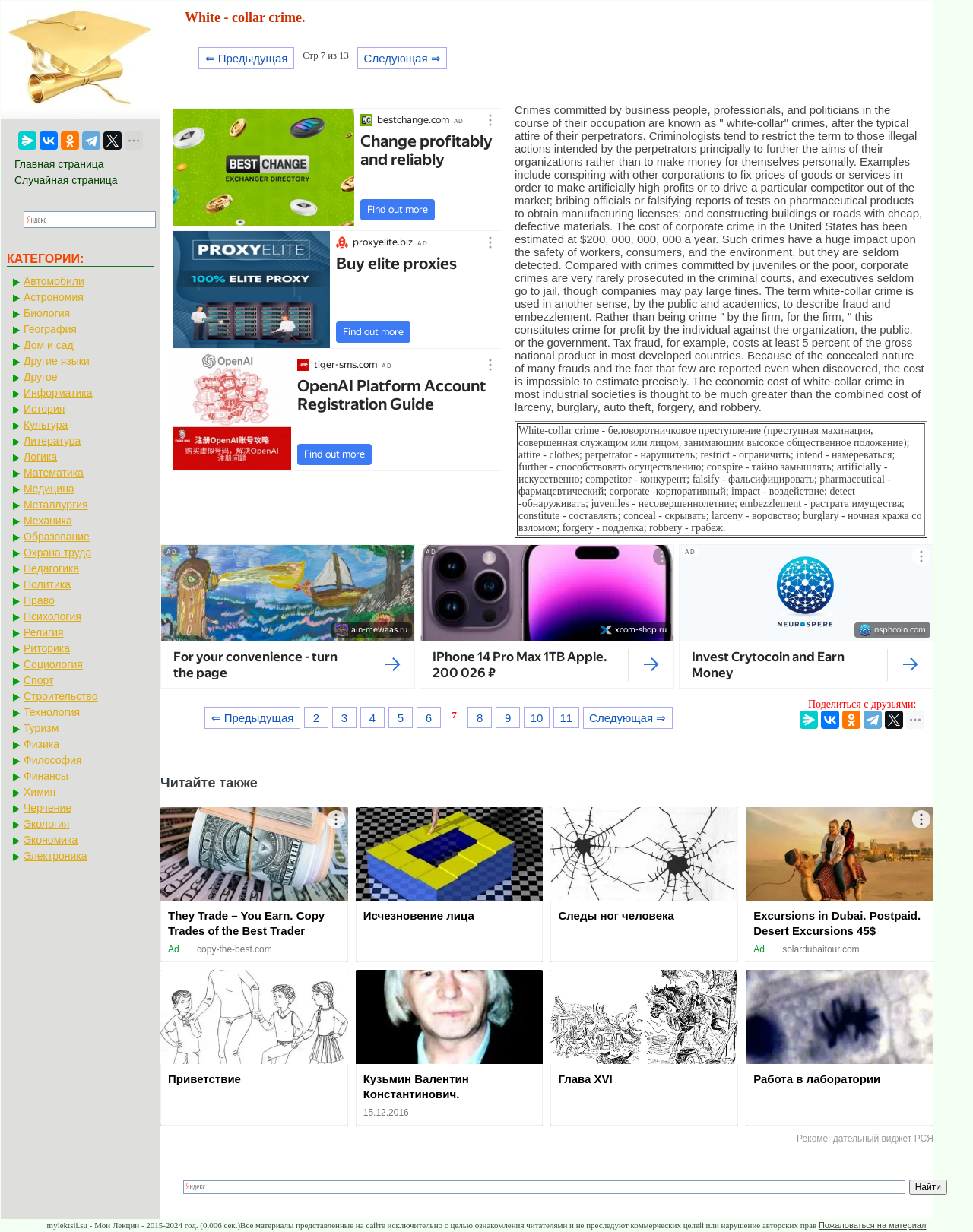How many buttons are there on the page?
Based on the screenshot, answer the question with a single word or phrase.

1